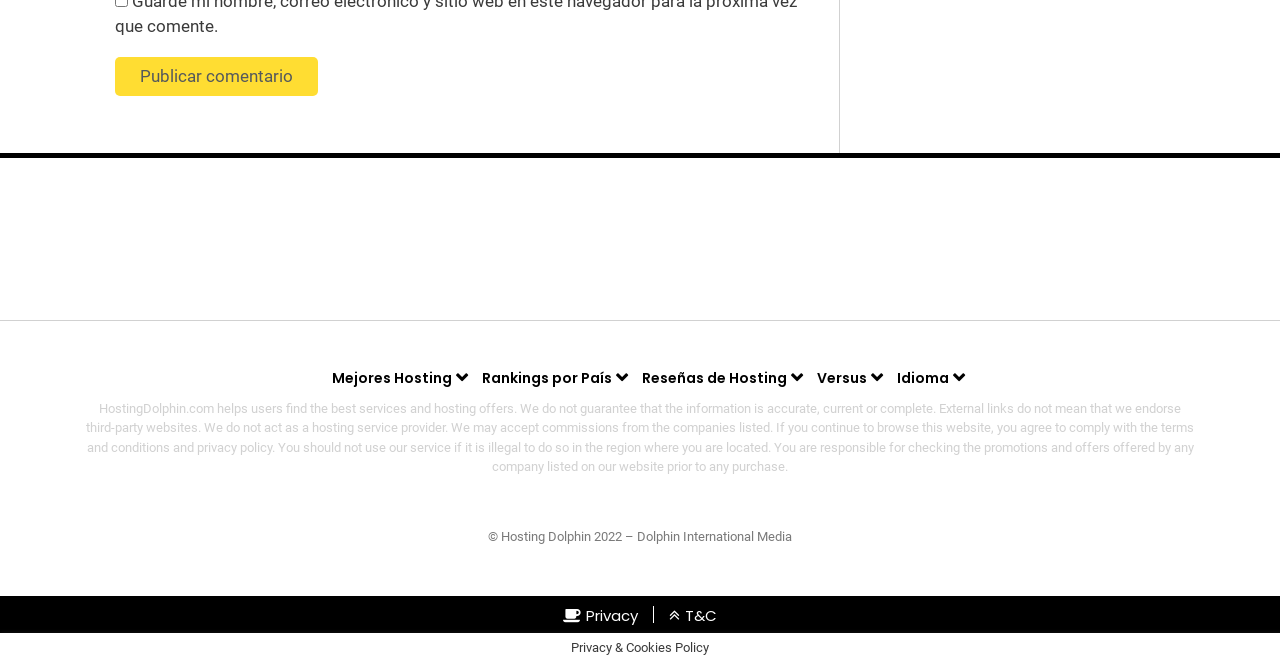Give a one-word or short phrase answer to this question: 
What is the copyright year of Hosting Dolphin?

2022